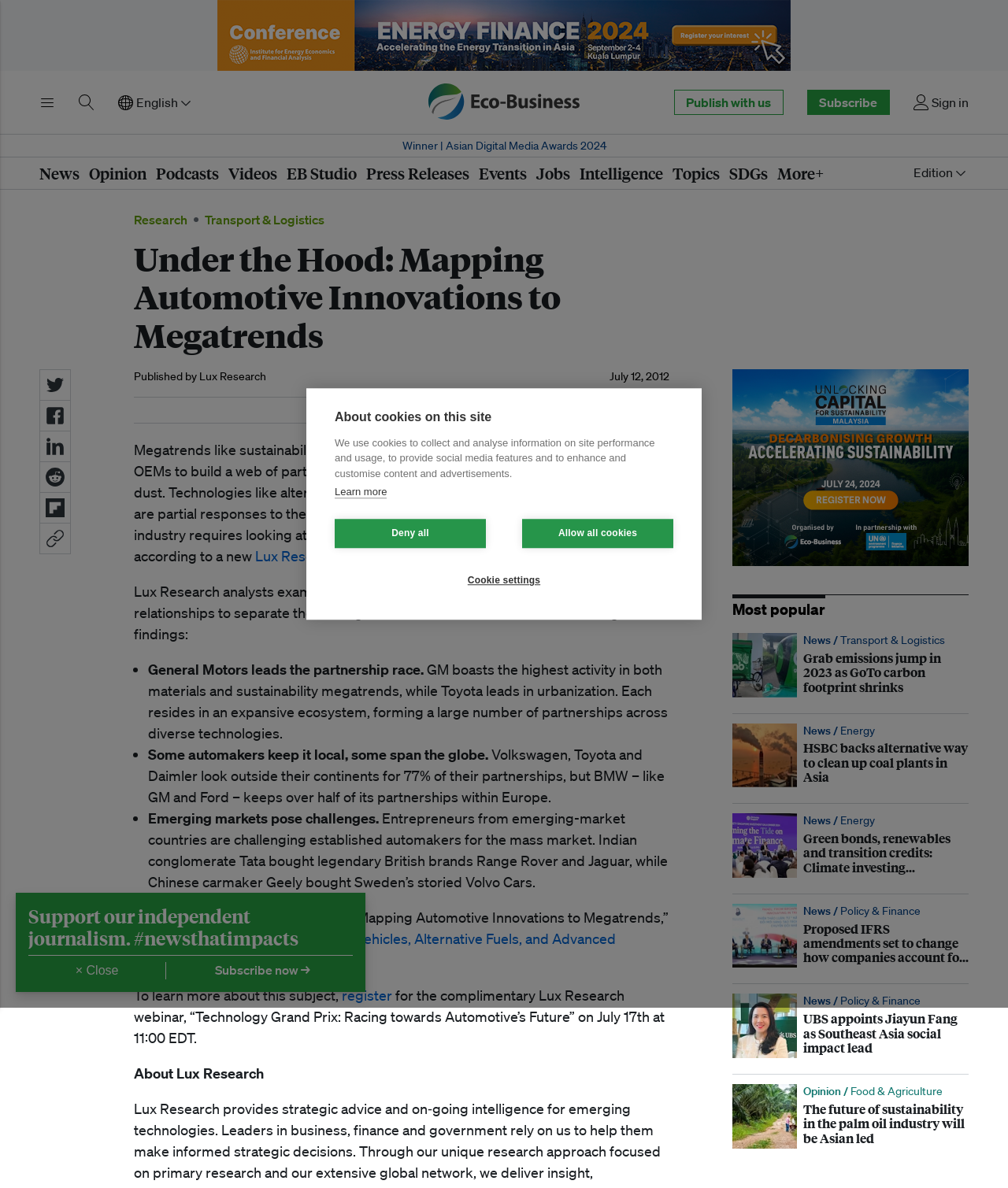Could you indicate the bounding box coordinates of the region to click in order to complete this instruction: "Select English".

[0.117, 0.08, 0.192, 0.093]